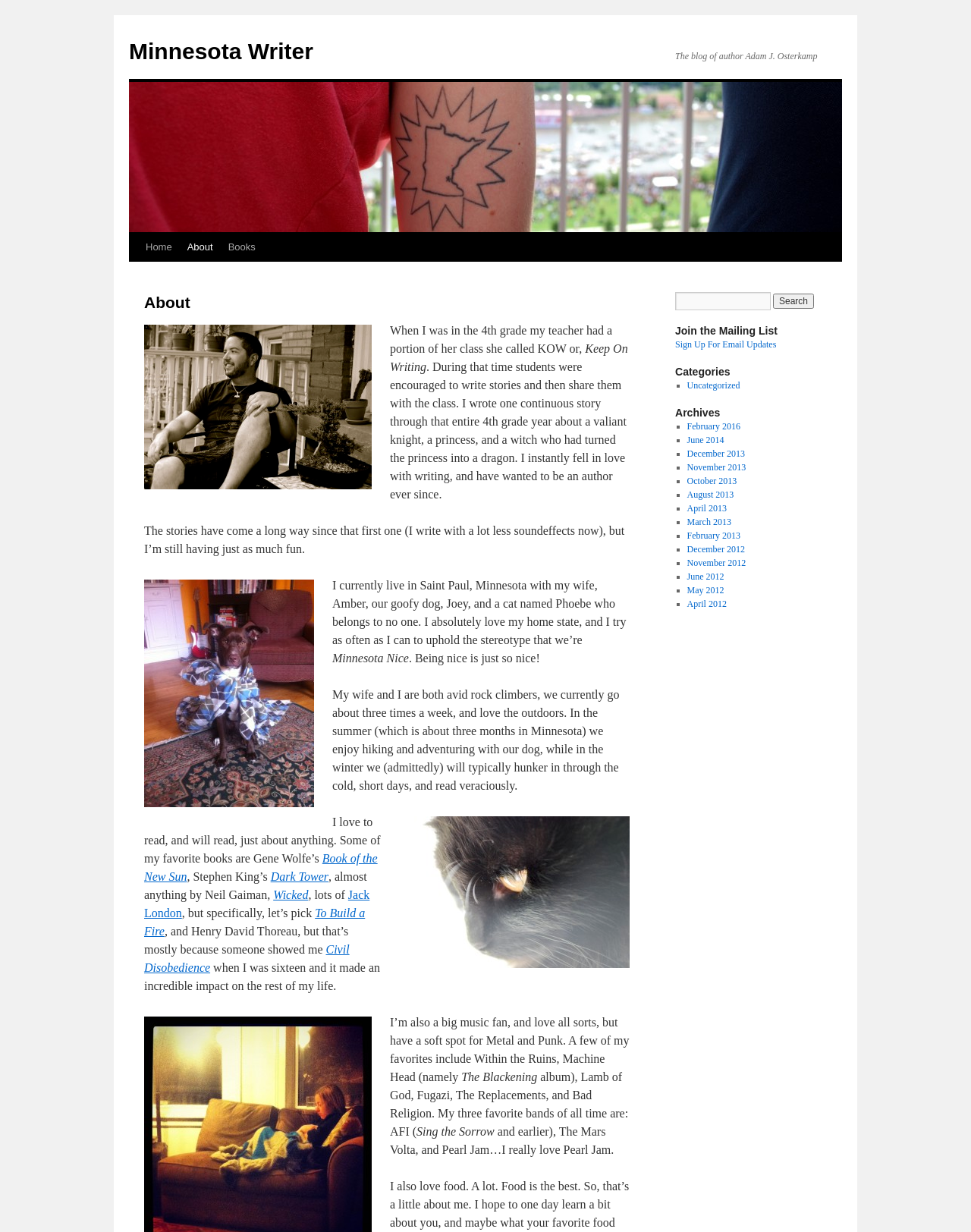Describe all the key features of the webpage in detail.

This webpage is about the author Adam J. Osterkamp, also known as Minnesota Writer. At the top, there is a link to the author's name, followed by a brief description of the blog. Below that, there are three links to navigate to different sections of the website: Home, About, and Books.

The main content of the page is divided into sections. The first section has a heading "About" and features a photo of the author. Below the photo, there is a brief story about how the author started writing in the 4th grade and has been passionate about it ever since. The story is followed by a few paragraphs about the author's life, including his love for rock climbing, hiking, and reading.

There are three images on the page: a photo of the author, a picture of the author's dog Joey, and an image with the caption "DSC_0319". The images are scattered throughout the page, breaking up the text.

The author's interests and hobbies are also mentioned, including his love for music, particularly Metal and Punk. He lists his favorite bands and albums, including AFI, The Mars Volta, and Pearl Jam.

On the right side of the page, there are several sections, including a search bar, a mailing list sign-up, categories, and archives. The categories section has a list of links to different topics, while the archives section has a list of links to posts from different months and years.

Overall, the webpage is a personal blog that showcases the author's personality, interests, and writing style.